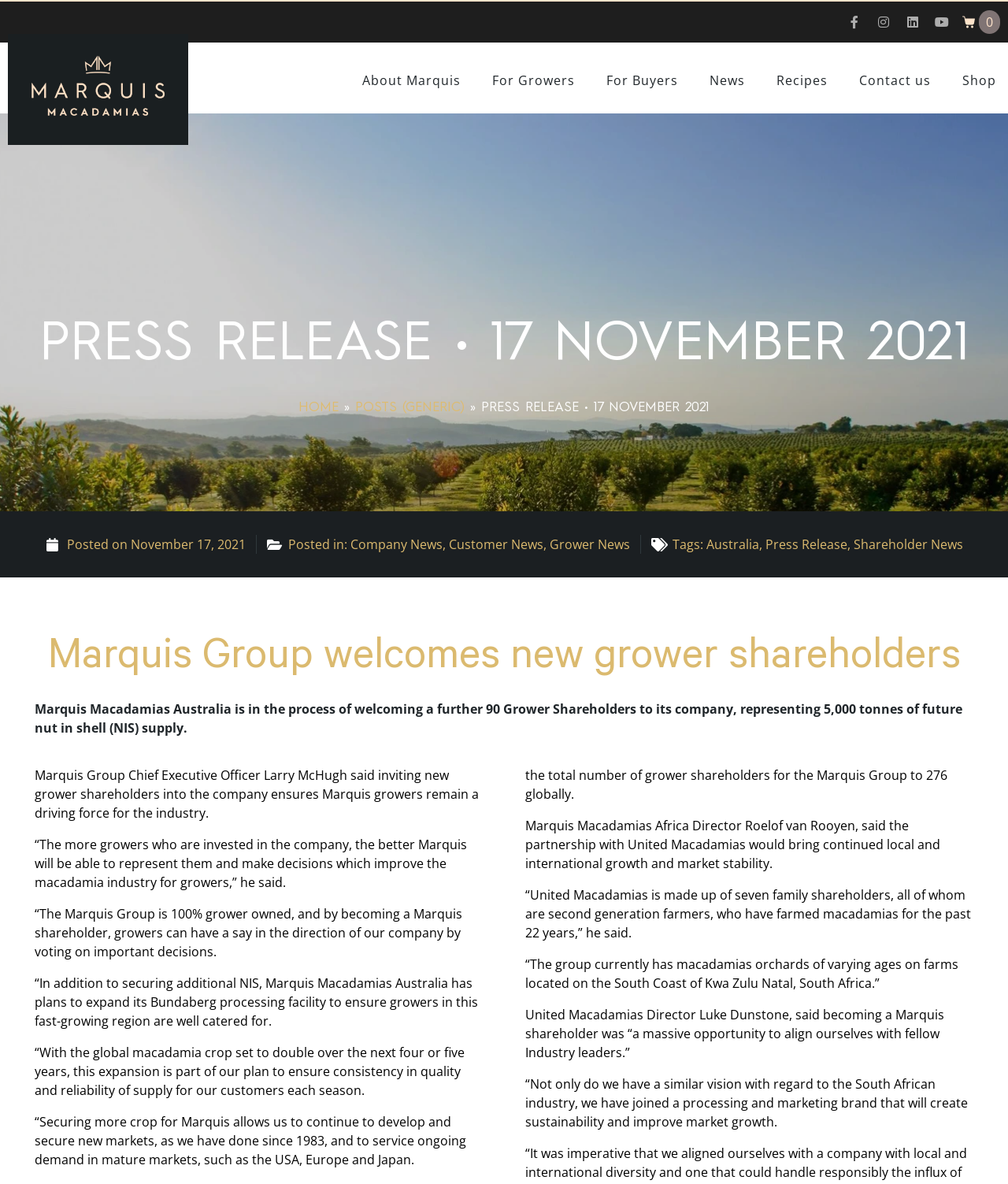Can you determine the main header of this webpage?

PRESS RELEASE • 17 NOVEMBER 2021